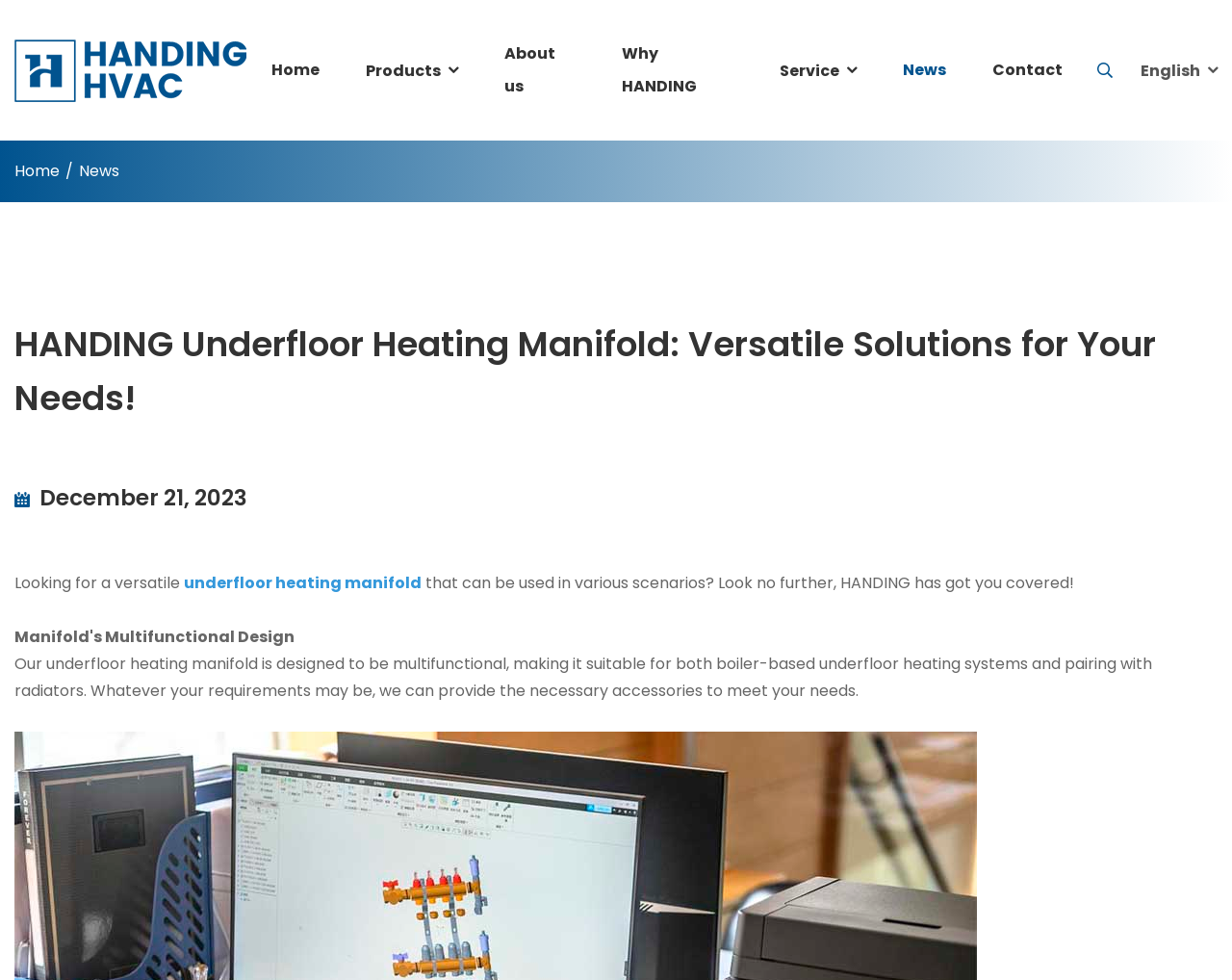Give a comprehensive overview of the webpage, including key elements.

The webpage is about HANDING Underfloor Heating Manifold, with a prominent heading at the top center of the page. At the top left, there is a logo image with a corresponding link. Below the logo, there is a navigation menu with links to "Home", "Products", "About us", "Why HANDING", "Service", "News", and "Contact", arranged horizontally from left to right.

On the top right, there is a language selection option with the text "English". Below the navigation menu, there are two columns of links, with "Home" and "News" on the left, and the same links repeated on the right.

The main content of the page starts with a brief introduction, stating that the underfloor heating manifold is designed to be multifunctional, suitable for both boiler-based underfloor heating systems and pairing with radiators. This text is positioned at the center of the page, with a date "December 21, 2023" displayed above it, accompanied by a small "time" icon.

There is a call-to-action text, "Looking for a versatile underfloor heating manifold that can be used in various scenarios? Look no further, HANDING has got you covered!", with a link to "underfloor heating manifold" embedded in the text. The text is followed by a brief description of the product, stating that it can meet various requirements with necessary accessories.